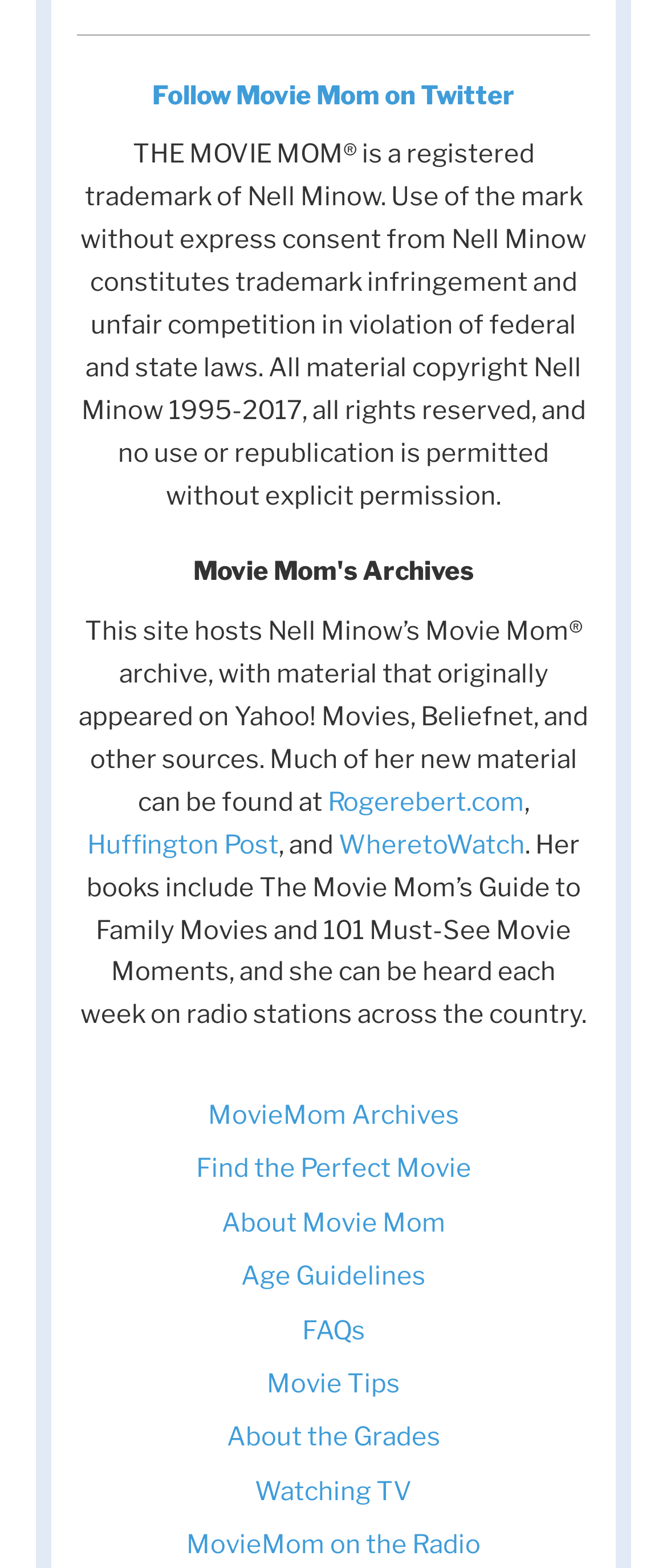Given the element description Rogerebert.com, identify the bounding box coordinates for the UI element on the webpage screenshot. The format should be (top-left x, top-left y, bottom-right x, bottom-right y), with values between 0 and 1.

[0.491, 0.502, 0.786, 0.521]